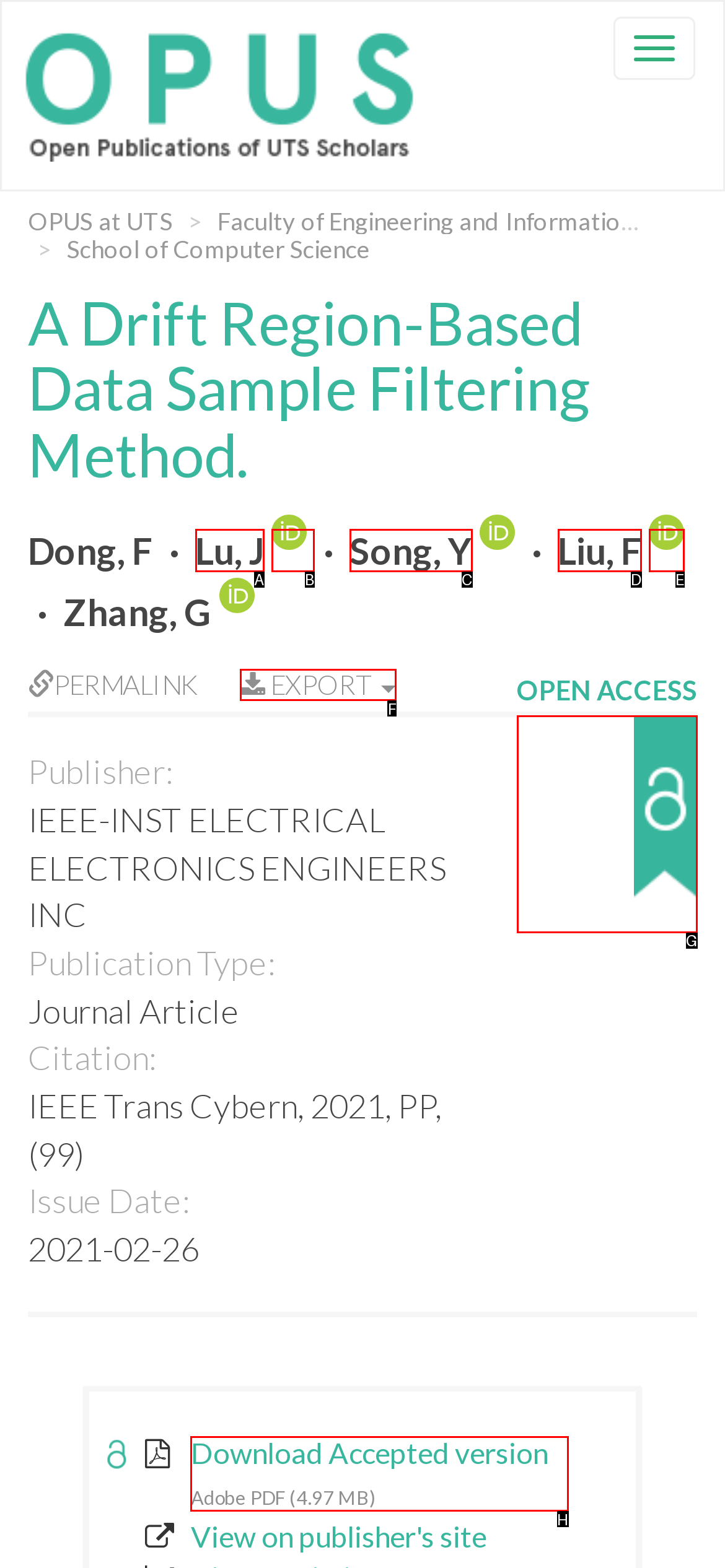Tell me which one HTML element I should click to complete the following instruction: Download the accepted version in Adobe PDF
Answer with the option's letter from the given choices directly.

H